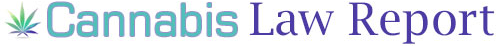What is the tone of the overall aesthetic?
Answer the question with a detailed explanation, including all necessary information.

The question asks about the tone of the overall aesthetic. The caption states that the overall aesthetic communicates both professionalism and a connection to the cannabis community. Therefore, the tone of the overall aesthetic is professional and connected.